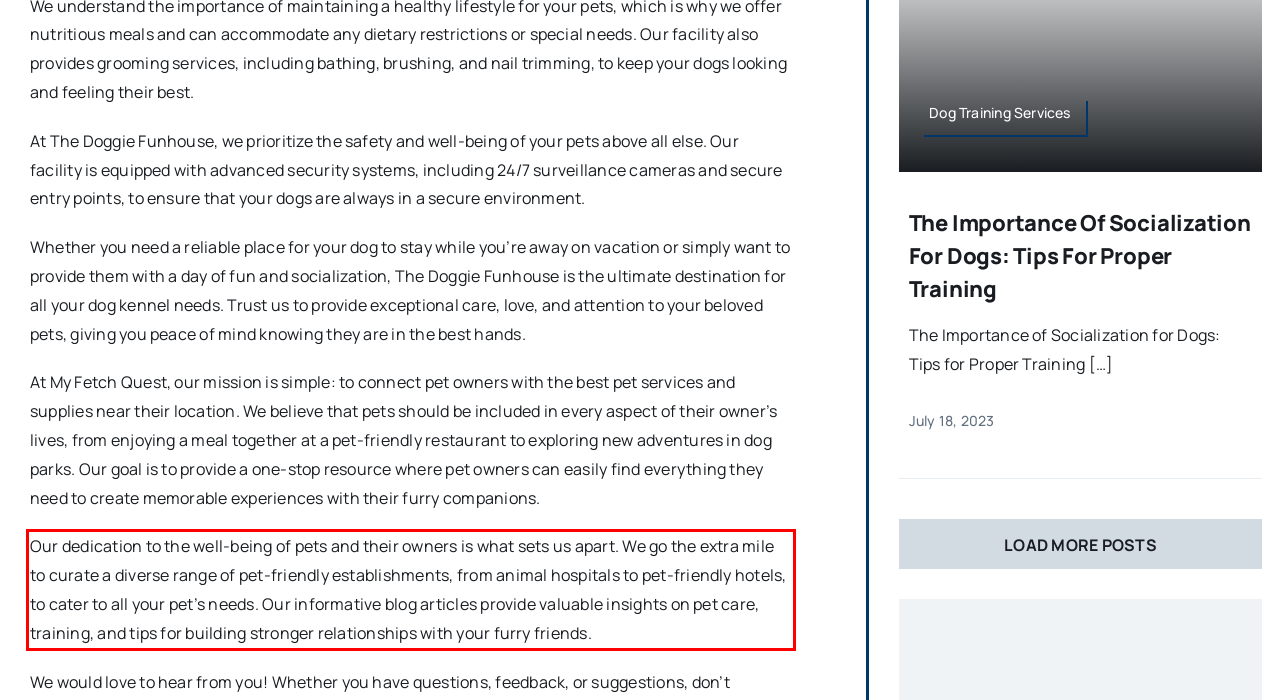Given a screenshot of a webpage containing a red bounding box, perform OCR on the text within this red bounding box and provide the text content.

Our dedication to the well-being of pets and their owners is what sets us apart. We go the extra mile to curate a diverse range of pet-friendly establishments, from animal hospitals to pet-friendly hotels, to cater to all your pet’s needs. Our informative blog articles provide valuable insights on pet care, training, and tips for building stronger relationships with your furry friends.